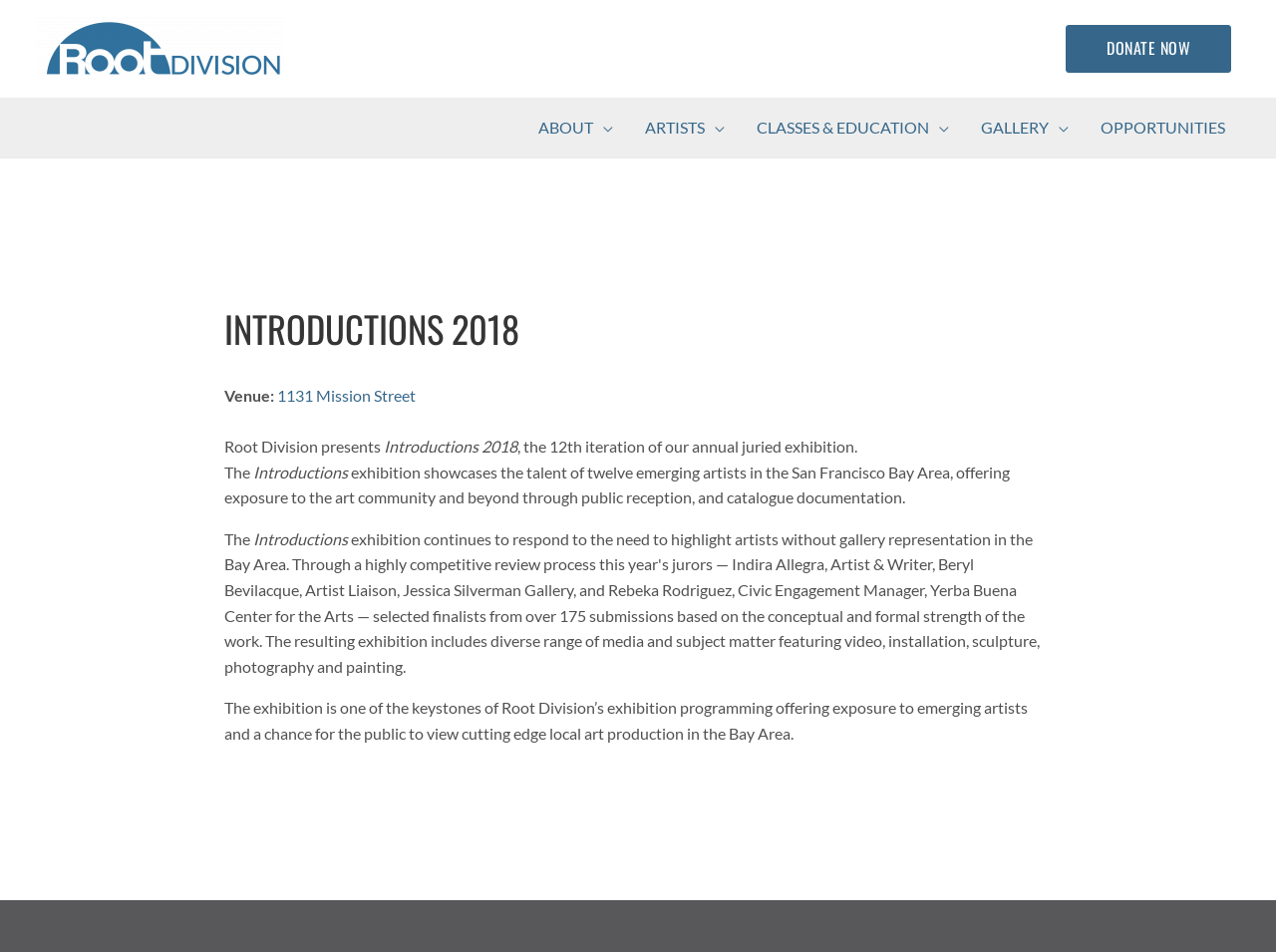Identify the bounding box coordinates of the region that needs to be clicked to carry out this instruction: "View the 'Root Division' website". Provide these coordinates as four float numbers ranging from 0 to 1, i.e., [left, top, right, bottom].

[0.027, 0.039, 0.223, 0.058]